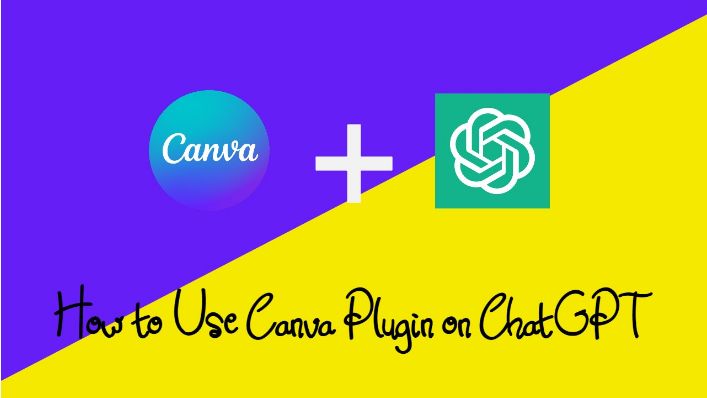Please provide a comprehensive response to the question below by analyzing the image: 
What is the theme of the image?

The image combines the logos of Canva and ChatGPT, and the caption highlights the collaborative potential of AI and design, indicating that the theme of the image is digital creativity.